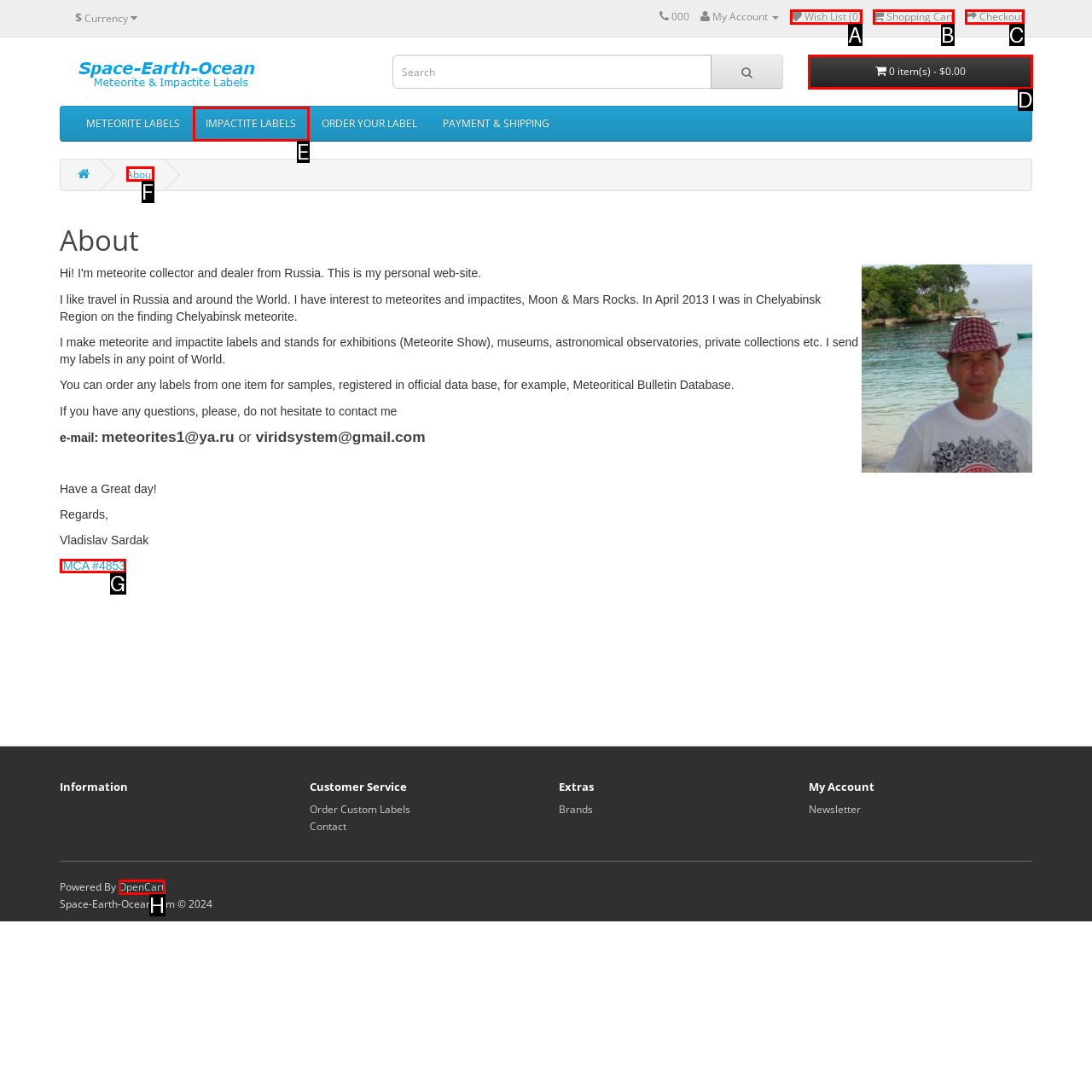Determine the letter of the UI element that will complete the task: Go to the about page
Reply with the corresponding letter.

F